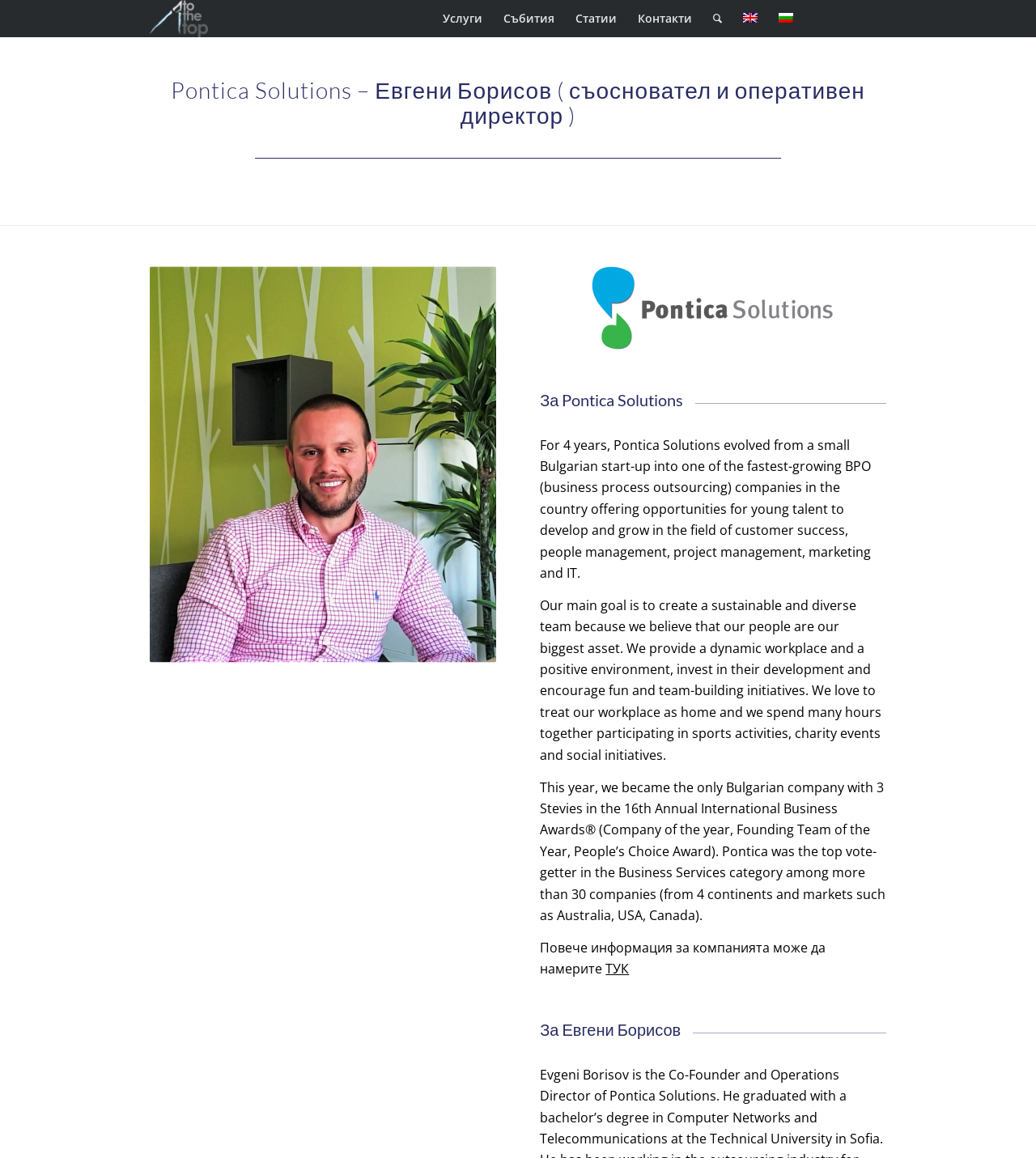Locate the bounding box coordinates of the clickable area needed to fulfill the instruction: "Call RVWholesalers.com to talk to a RV Consultant about purchasing this trailer.".

None